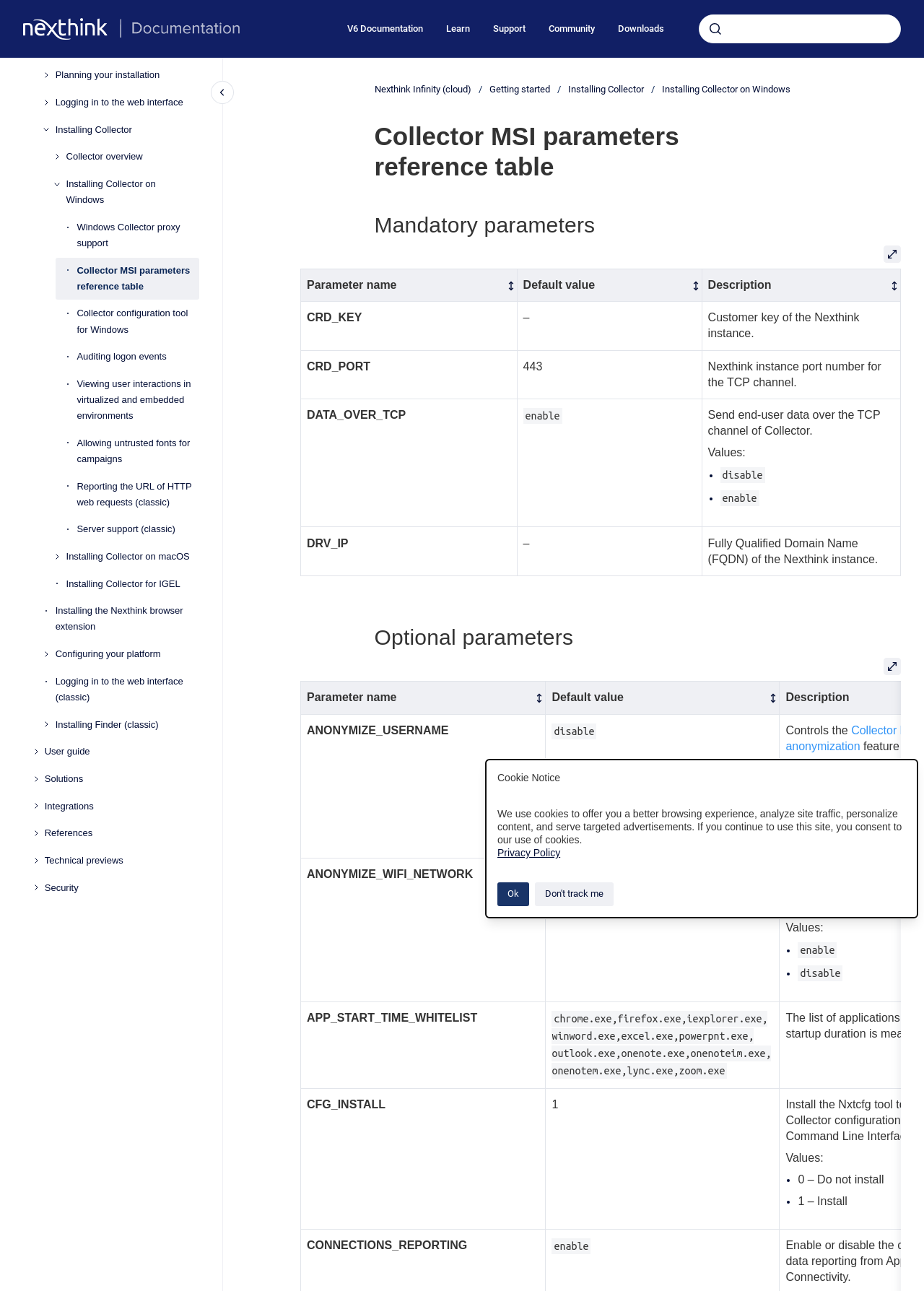Can you find and generate the webpage's heading?

Collector MSI parameters reference table